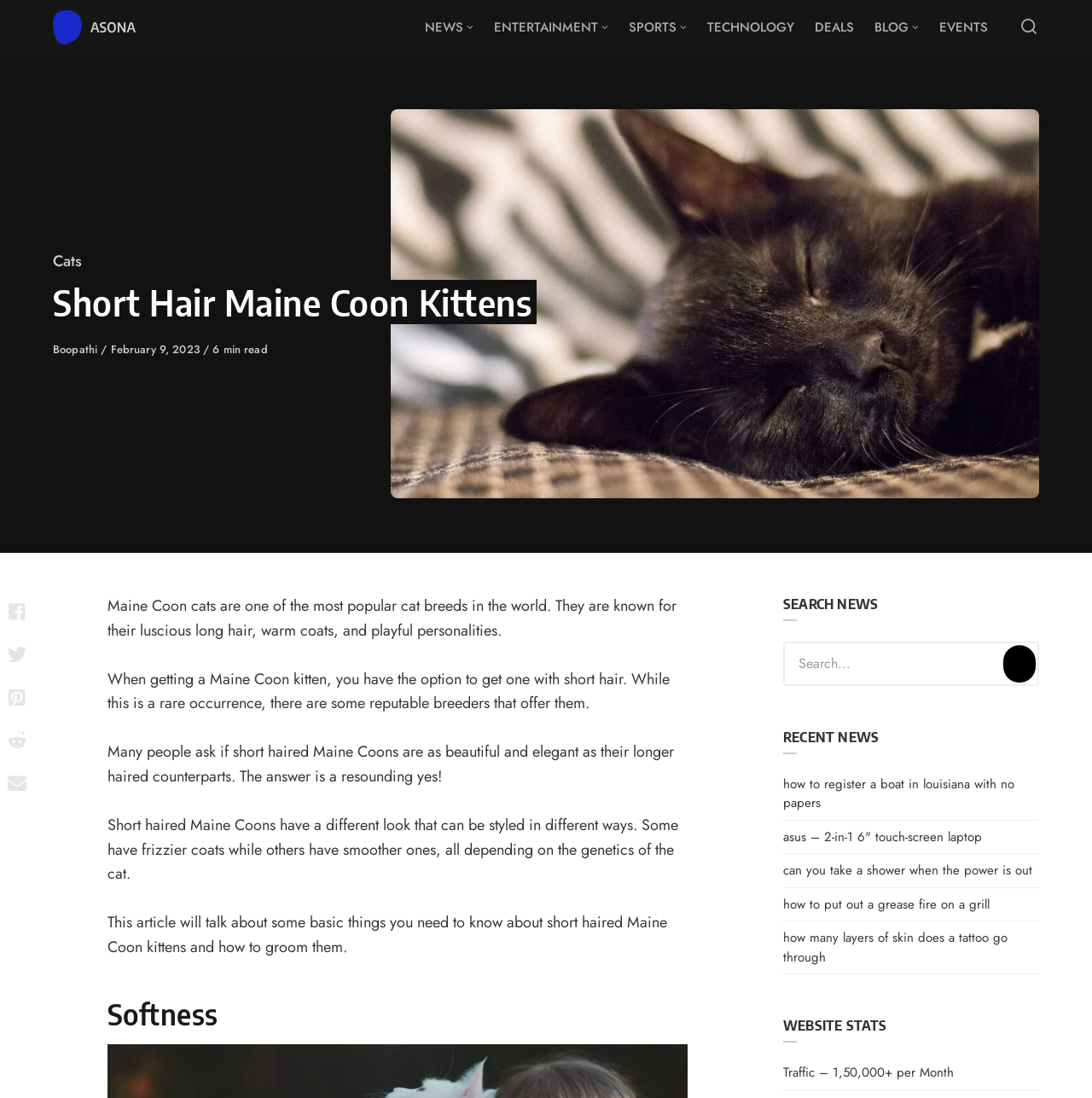What is the date of publication of this article? Examine the screenshot and reply using just one word or a brief phrase.

February 9, 2023